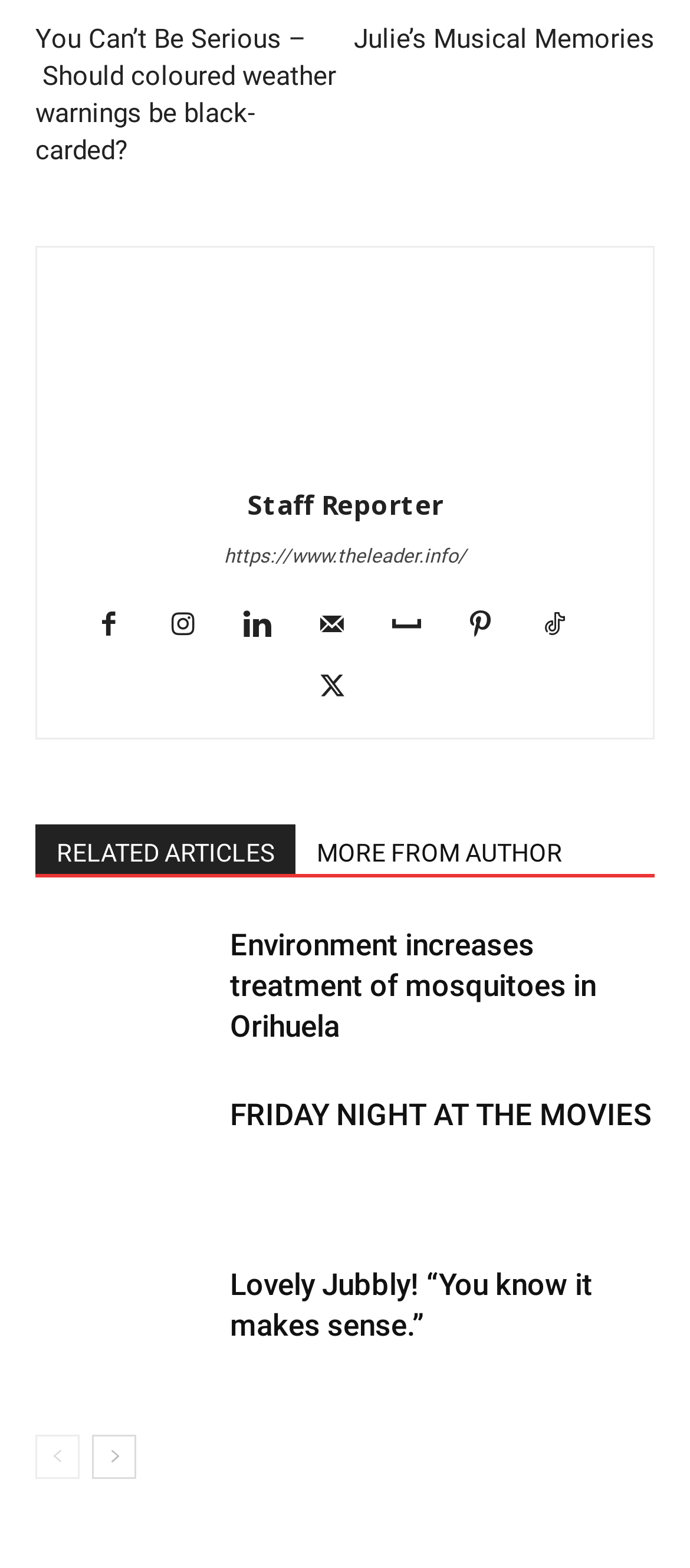Find the bounding box coordinates of the clickable area required to complete the following action: "Read the article 'Environment increases treatment of mosquitoes in Orihuela'".

[0.051, 0.59, 0.308, 0.668]